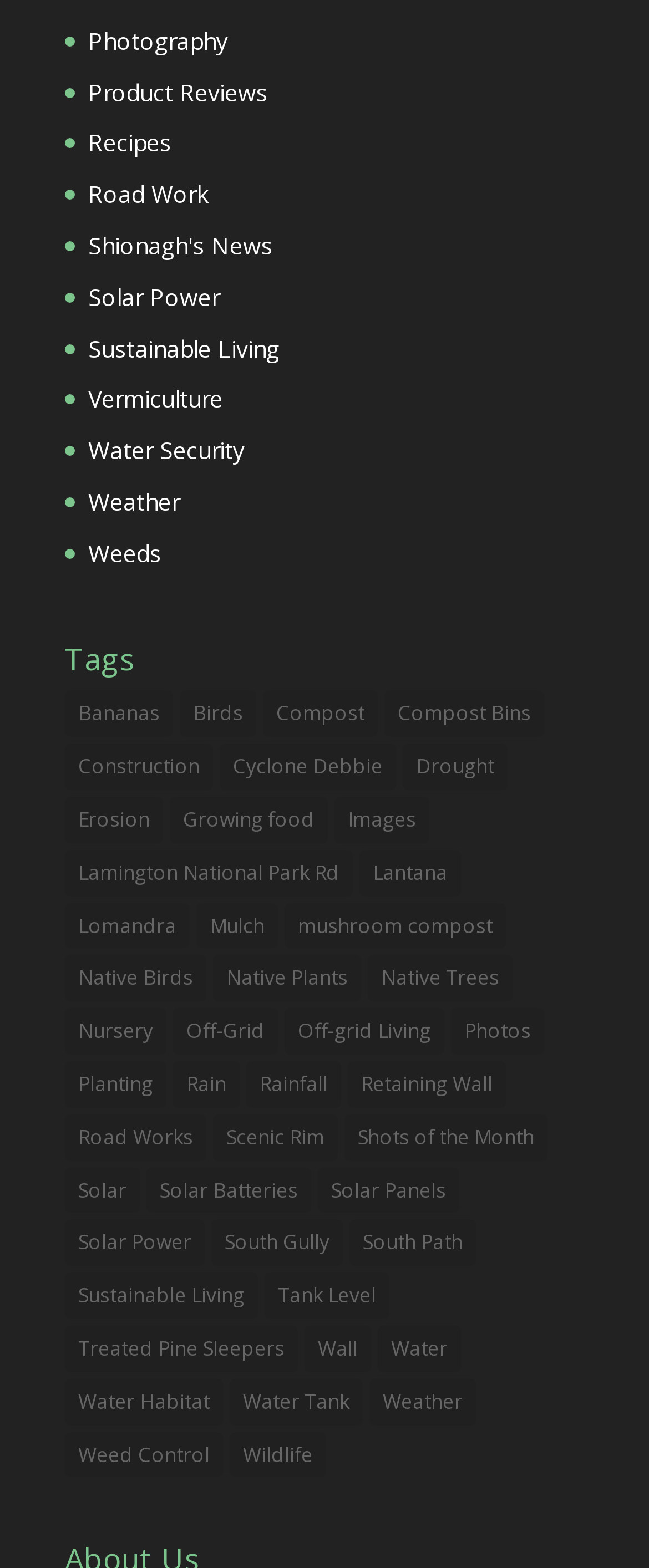Identify the bounding box for the UI element described as: "alt="Camp Blue Haven"". Ensure the coordinates are four float numbers between 0 and 1, formatted as [left, top, right, bottom].

None